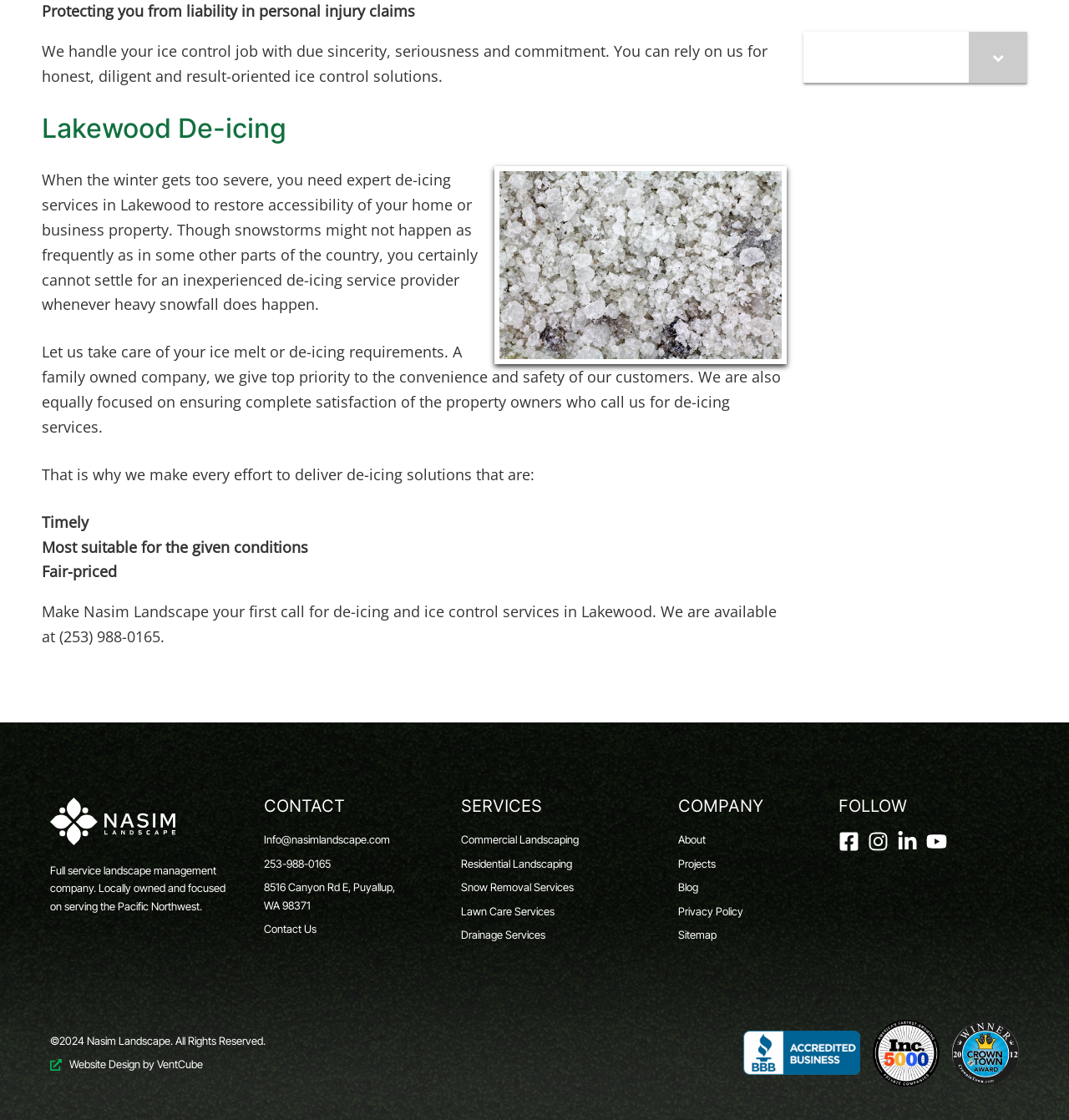Answer with a single word or phrase: 
What is the address of Nasim Landscape?

8516 Canyon Rd E, Puyallup, WA 98371